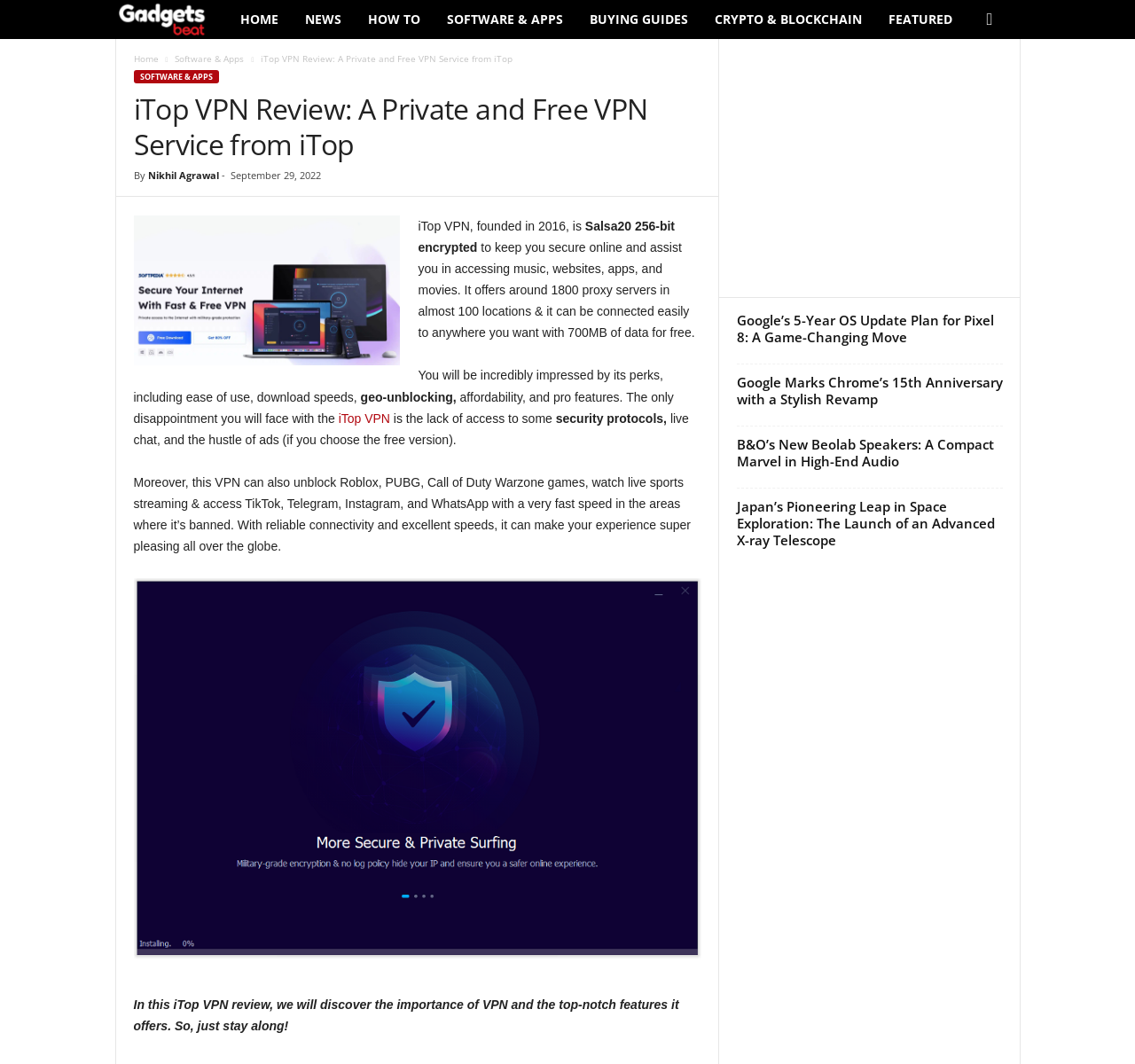Pinpoint the bounding box coordinates of the clickable area needed to execute the instruction: "Search using the search icon". The coordinates should be specified as four float numbers between 0 and 1, i.e., [left, top, right, bottom].

[0.858, 0.0, 0.893, 0.037]